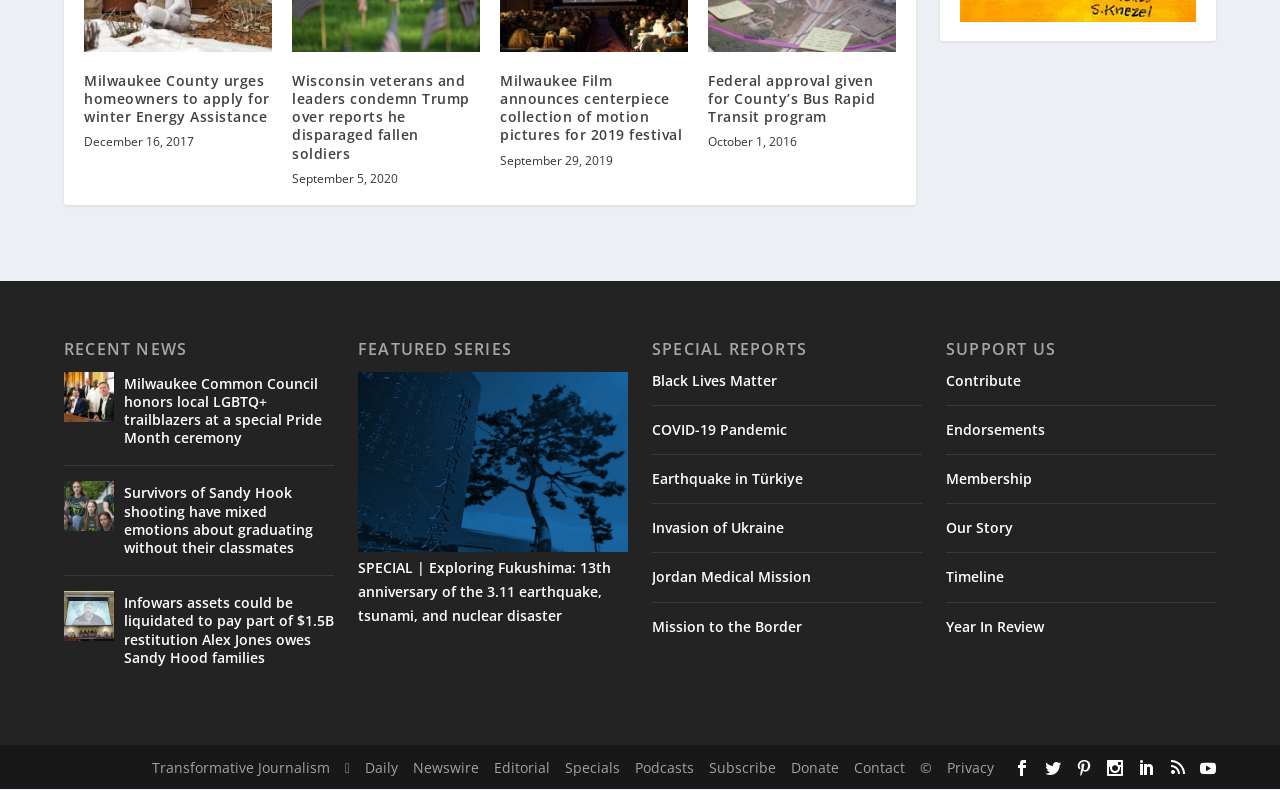Identify the bounding box coordinates necessary to click and complete the given instruction: "Get information about County's Bus Rapid Transit program".

[0.553, 0.073, 0.684, 0.143]